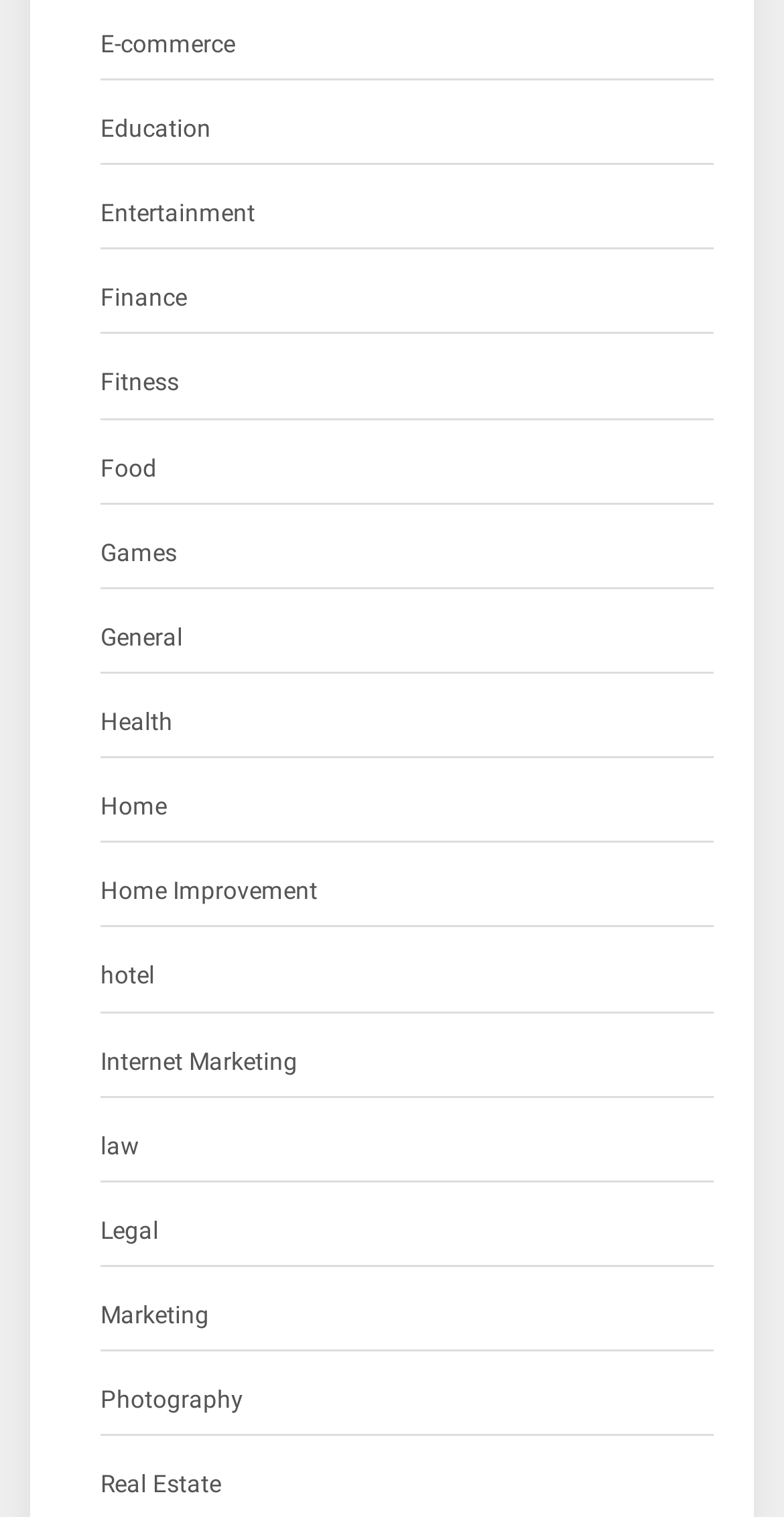What is the first category listed?
Please give a detailed and elaborate explanation in response to the question.

The first link on the webpage has the text 'E-commerce', indicating that it is the first category listed.